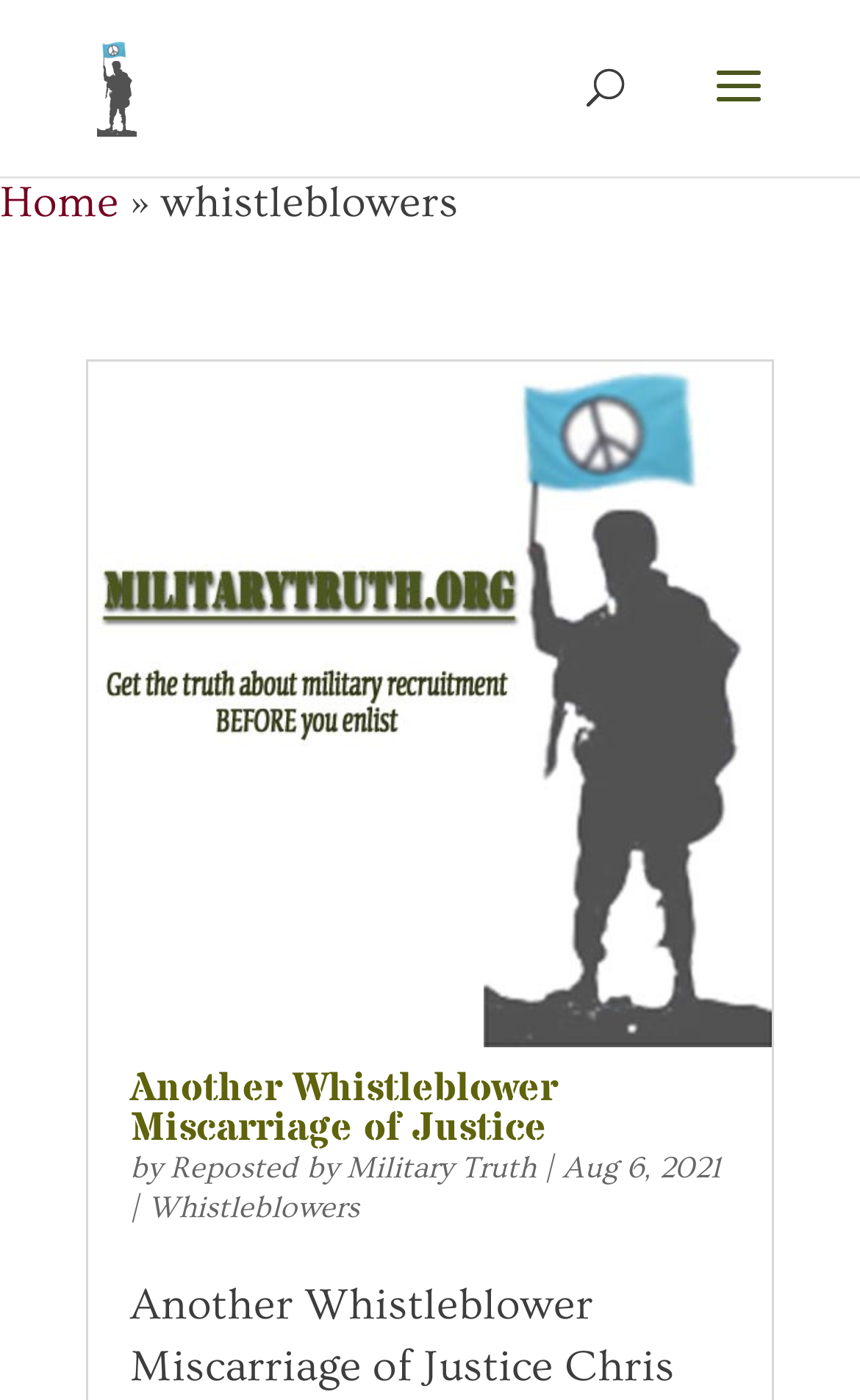Who reposted the first article?
Answer with a single word or phrase, using the screenshot for reference.

Military Truth